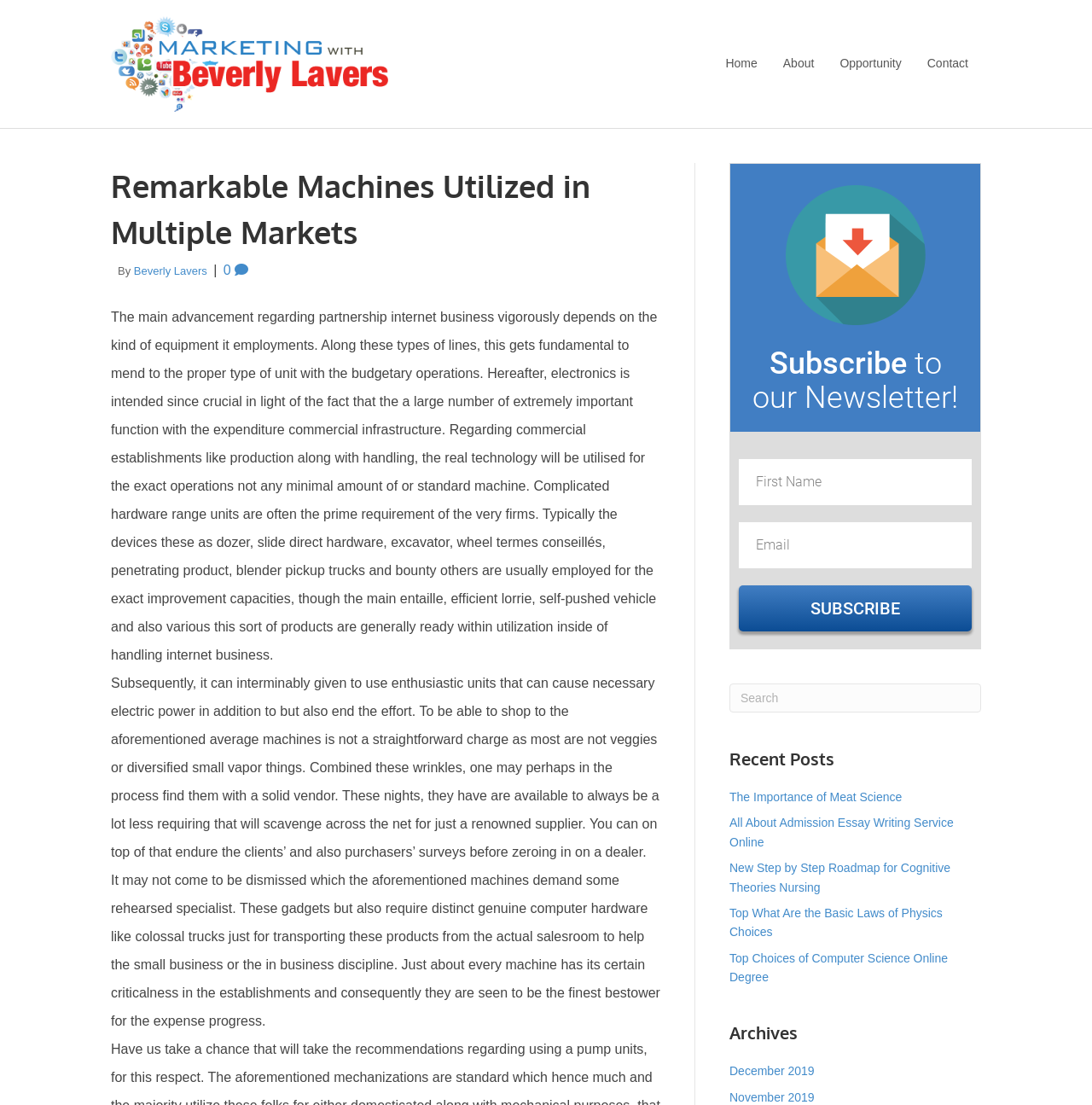Could you highlight the region that needs to be clicked to execute the instruction: "Read the 'The Importance of Meat Science' post"?

[0.668, 0.713, 0.898, 0.73]